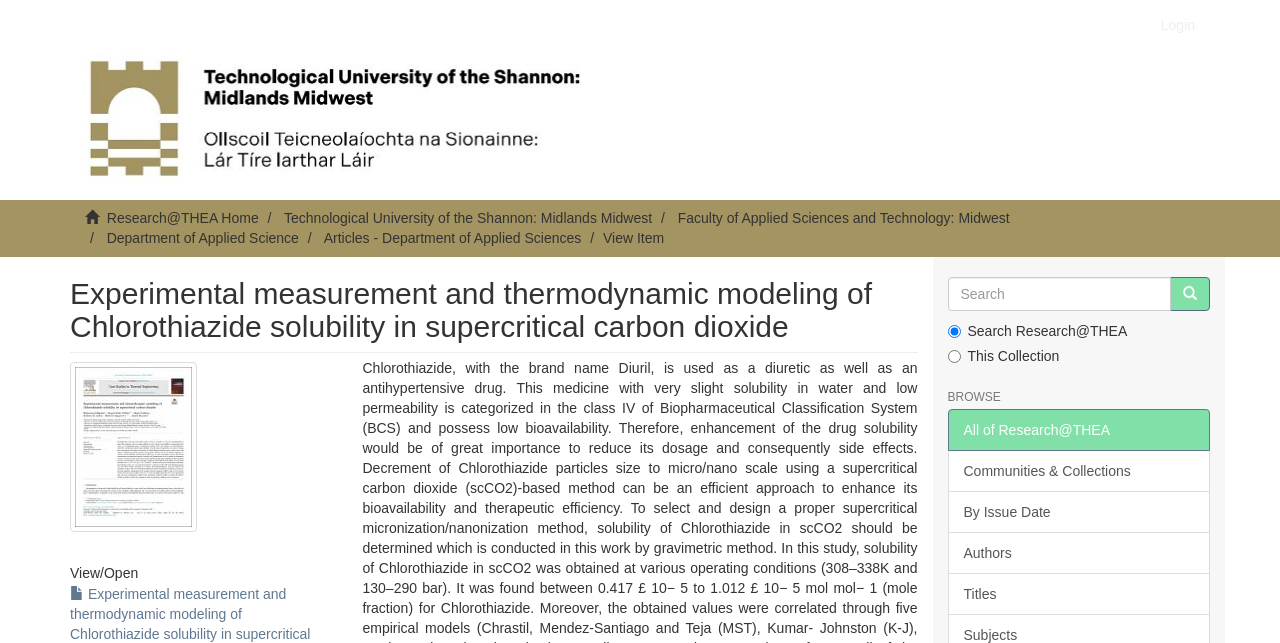Could you indicate the bounding box coordinates of the region to click in order to complete this instruction: "Click the DONATE NOW button".

None